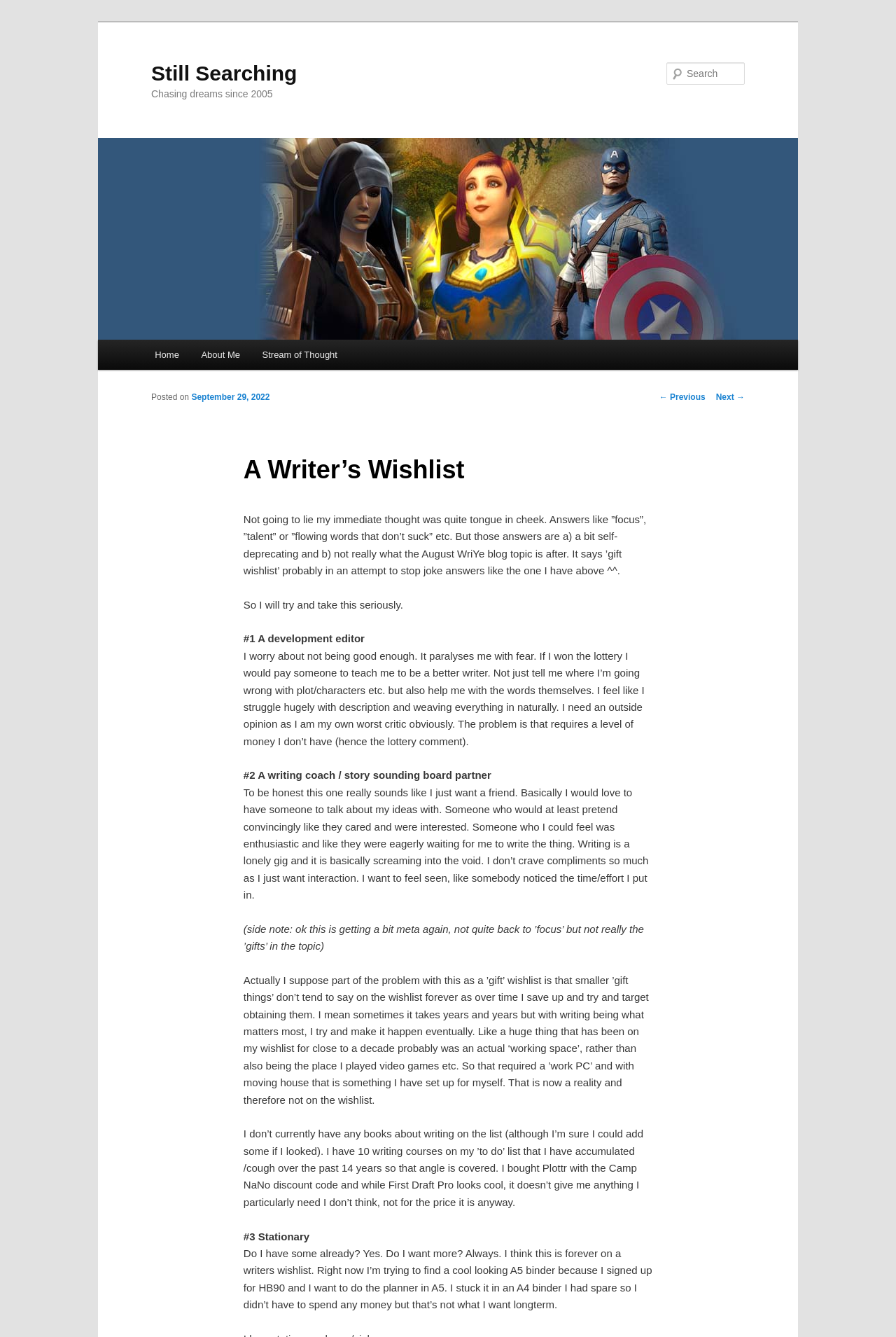What is the purpose of the textbox?
Answer the question with just one word or phrase using the image.

Search